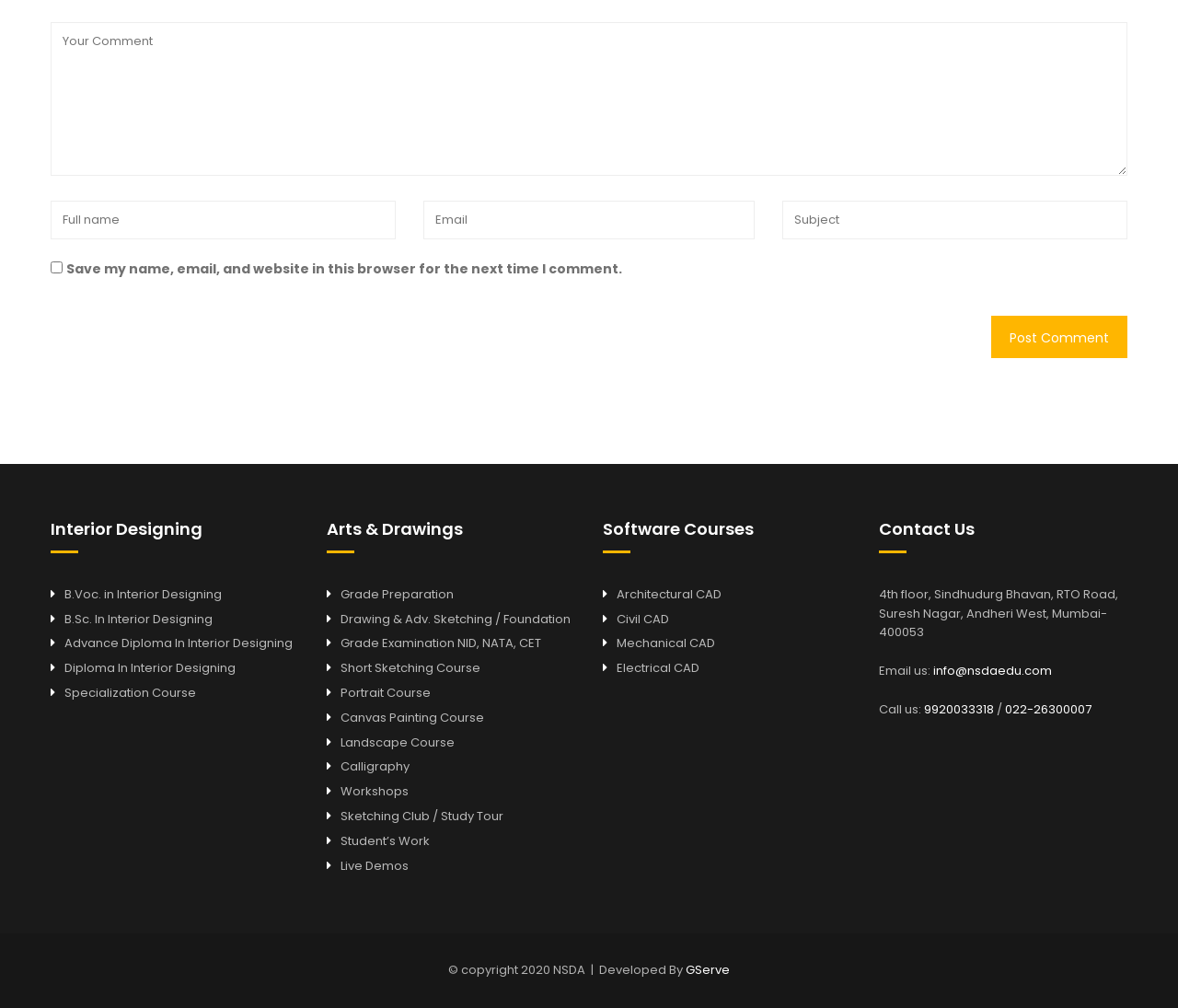Using a single word or phrase, answer the following question: 
What type of courses are listed under 'Software Courses'?

CAD courses